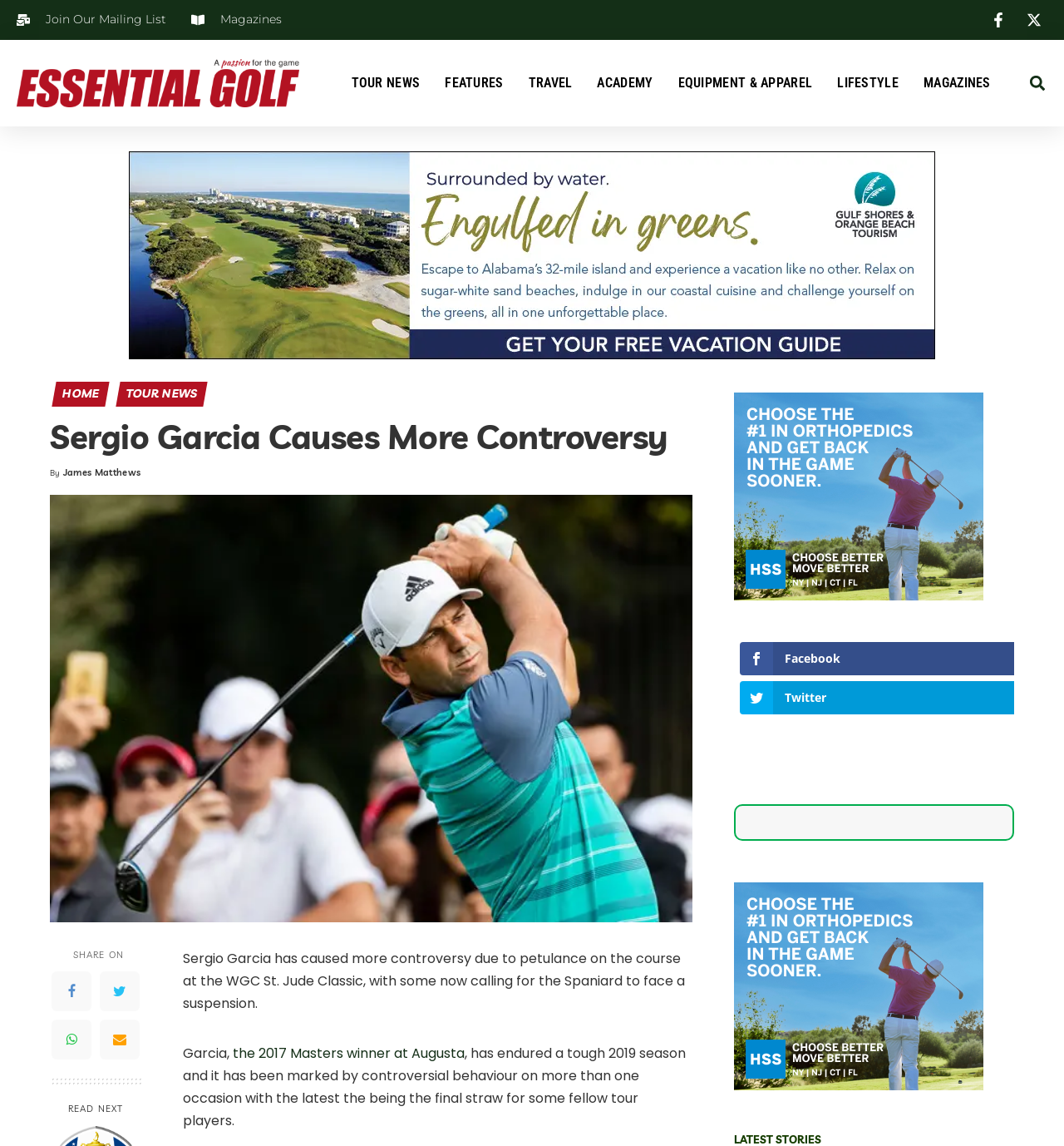Determine the bounding box coordinates for the area you should click to complete the following instruction: "Visit the TOUR NEWS page".

[0.33, 0.056, 0.395, 0.089]